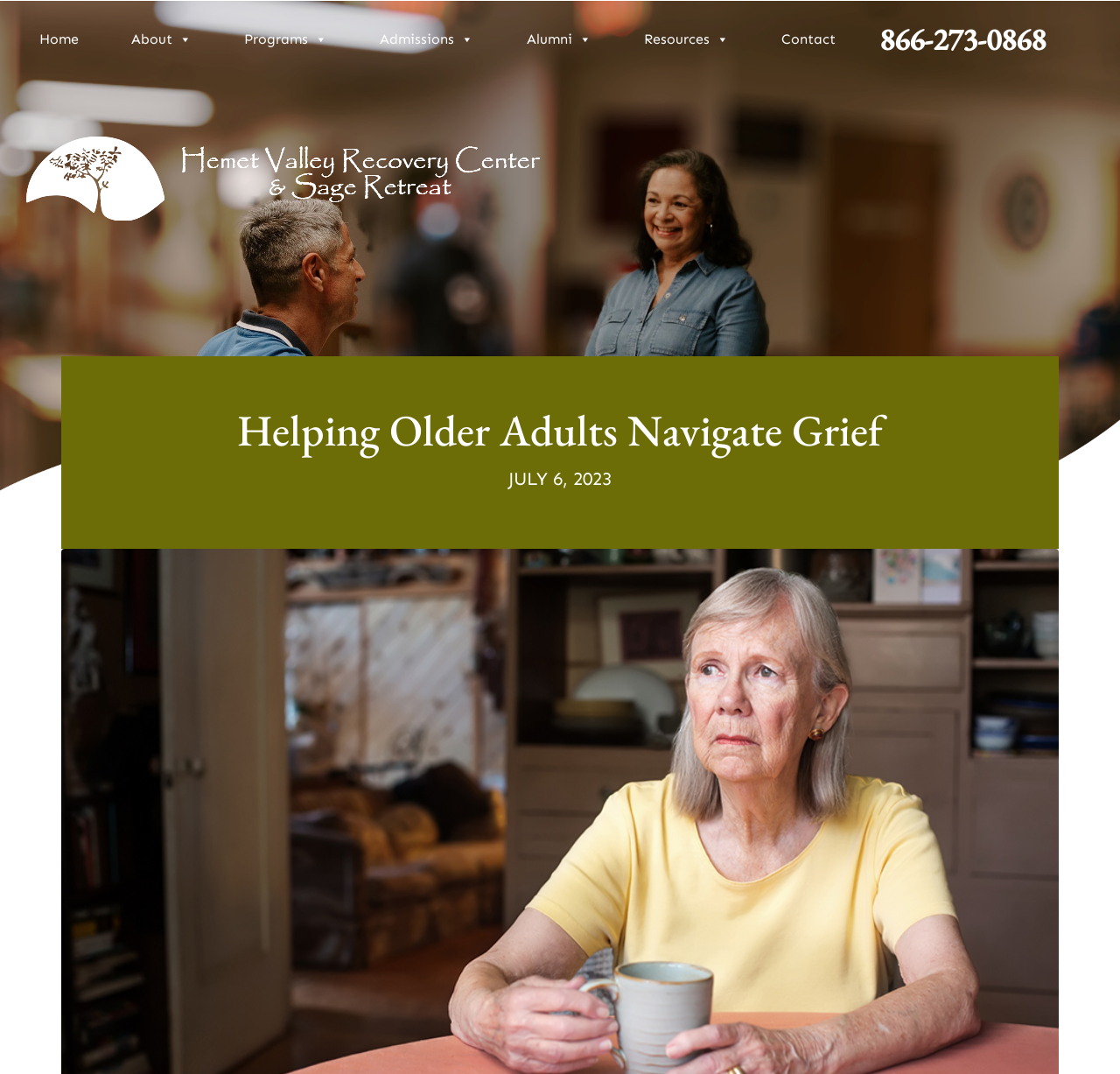How many navigation buttons are there?
Using the image as a reference, answer with just one word or a short phrase.

6